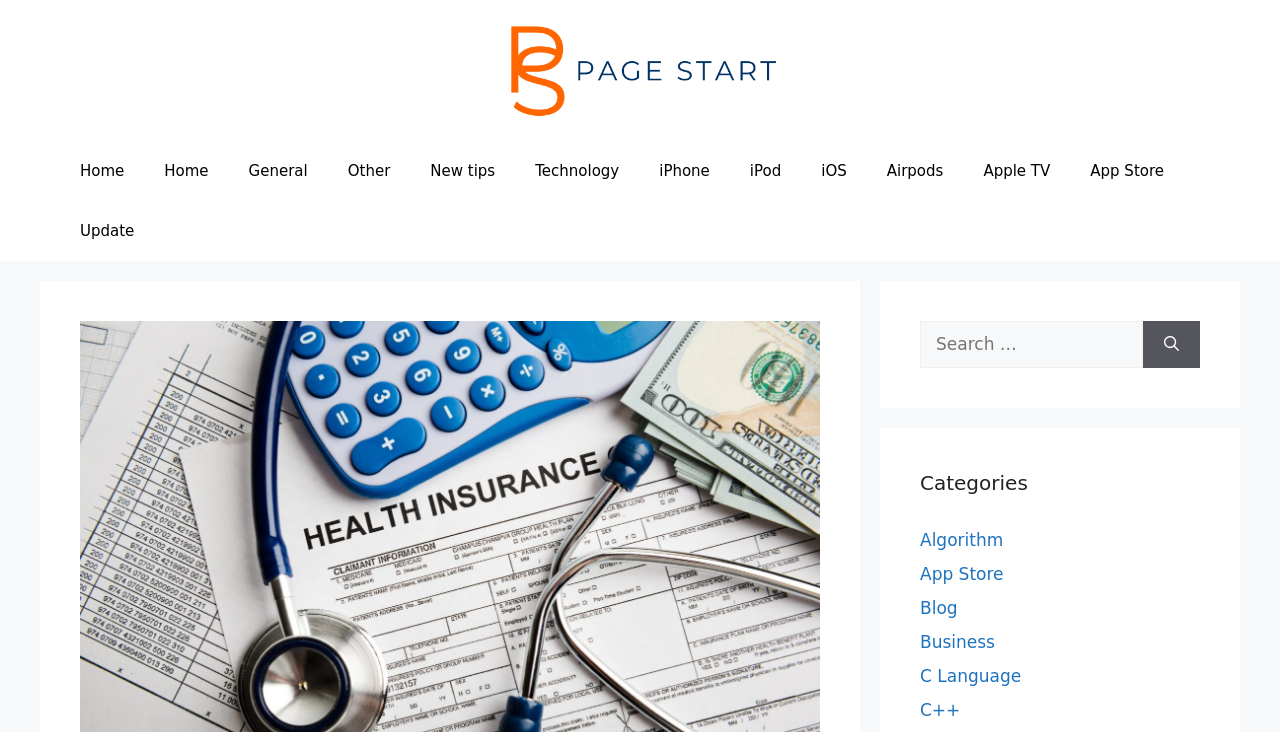Please find and report the primary heading text from the webpage.

Crucial Considerations: Choosing the Best Health Insurance for Your Needs